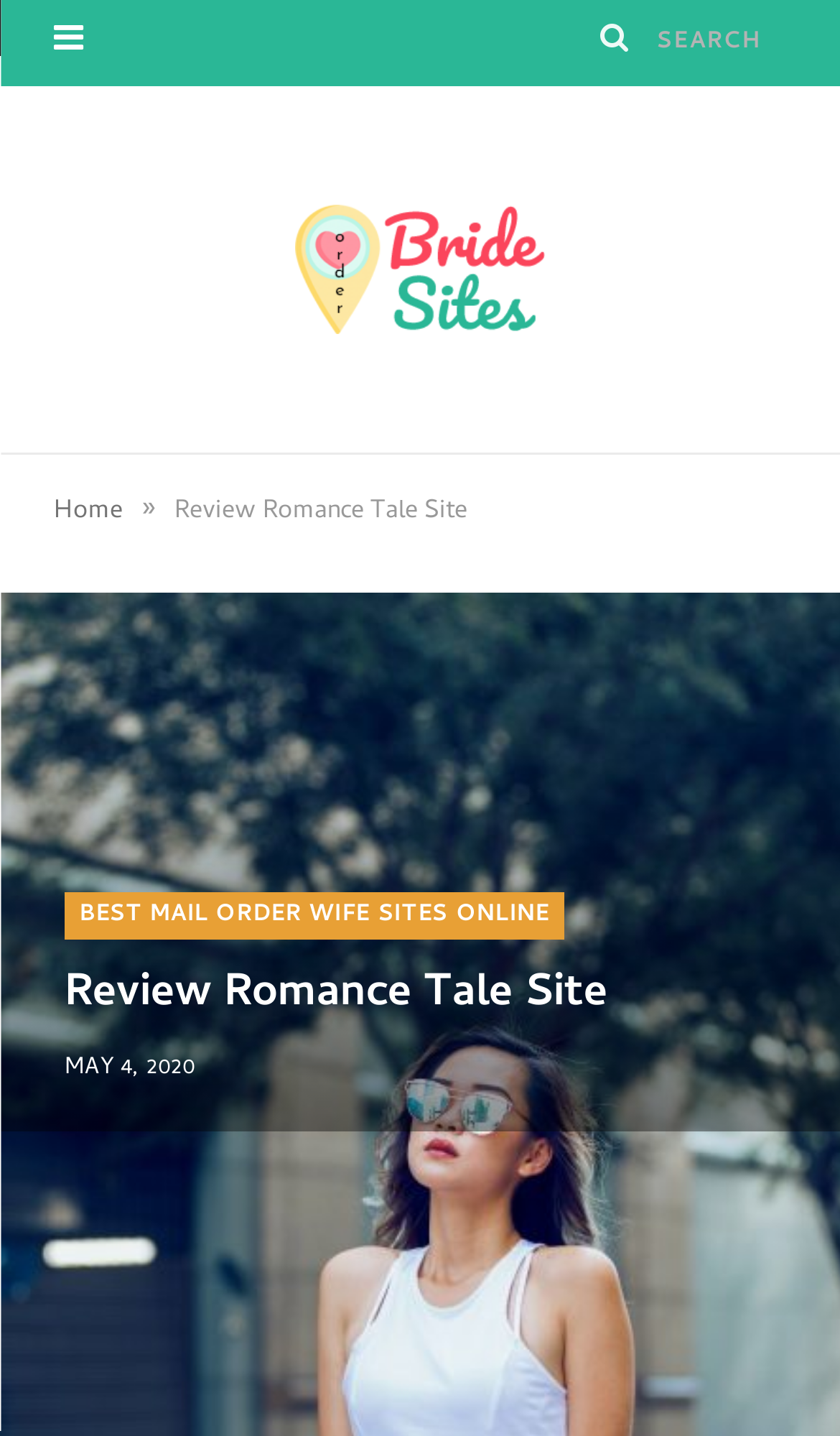Is there a search function on the webpage?
Using the image as a reference, deliver a detailed and thorough answer to the question.

The presence of a search function can be determined by looking at the searchbox element with the text 'Search'. This element is located at the top of the webpage.